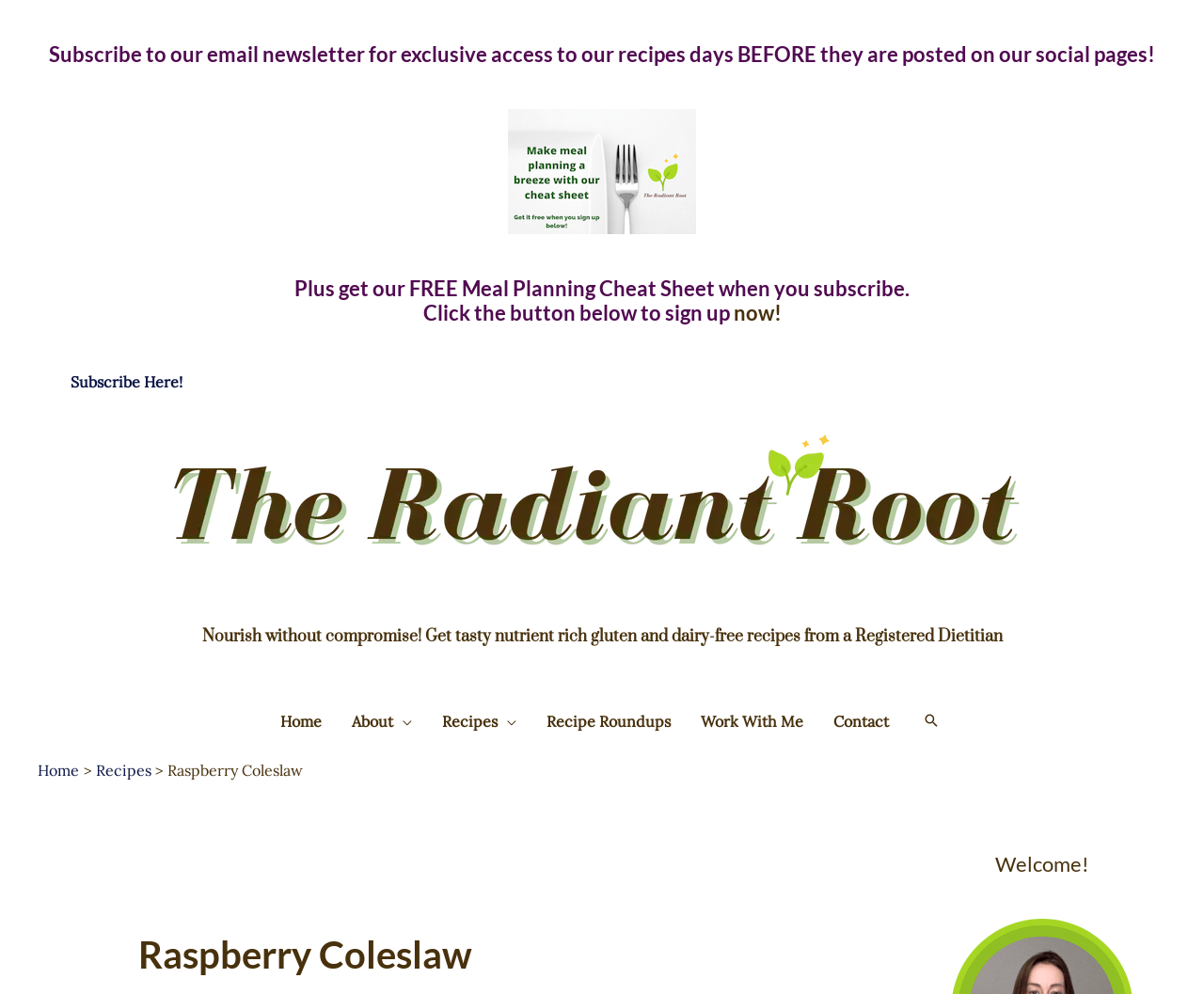Calculate the bounding box coordinates for the UI element based on the following description: "Cnft.tools". Ensure the coordinates are four float numbers between 0 and 1, i.e., [left, top, right, bottom].

None